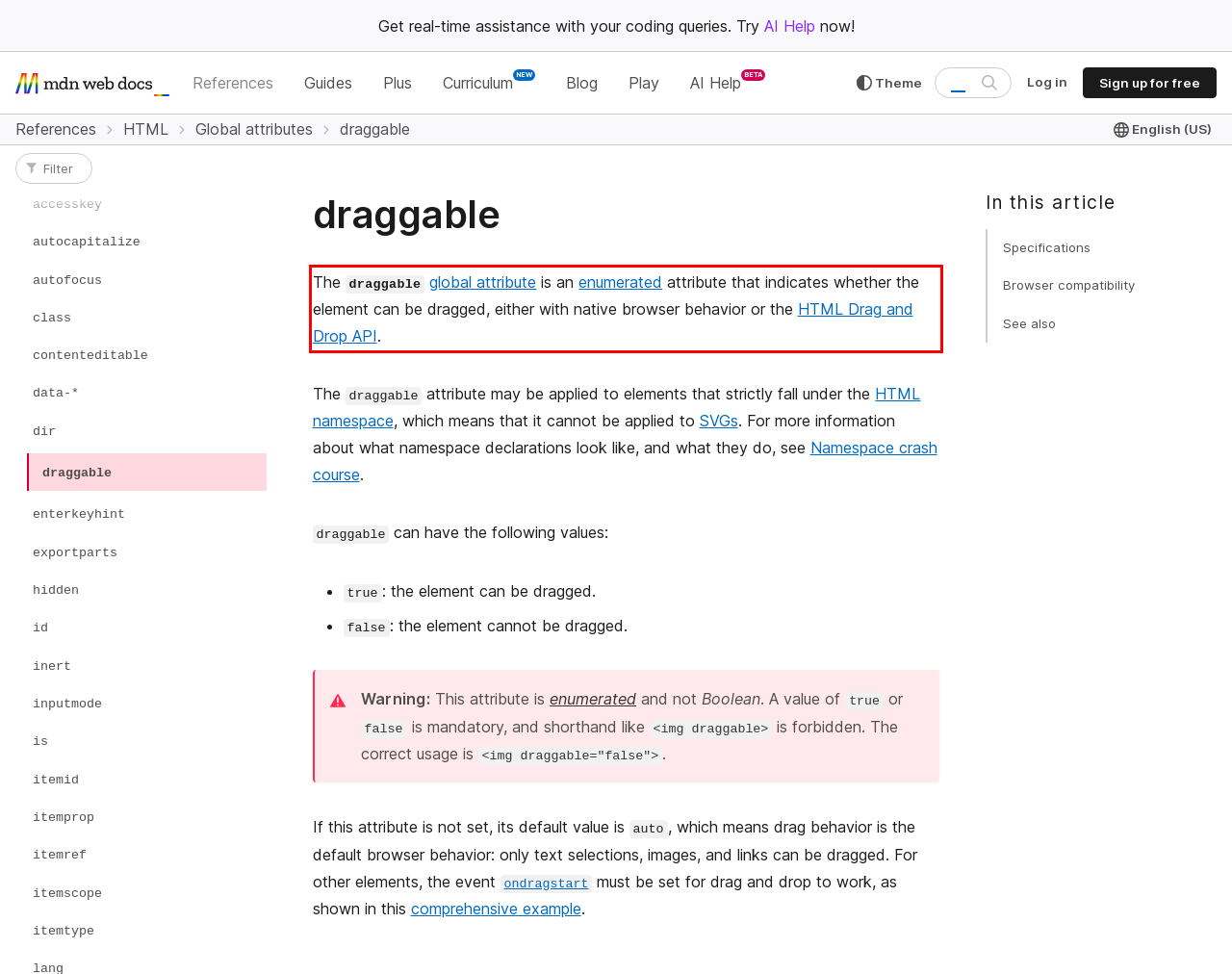Please recognize and transcribe the text located inside the red bounding box in the webpage image.

The draggable global attribute is an enumerated attribute that indicates whether the element can be dragged, either with native browser behavior or the HTML Drag and Drop API.